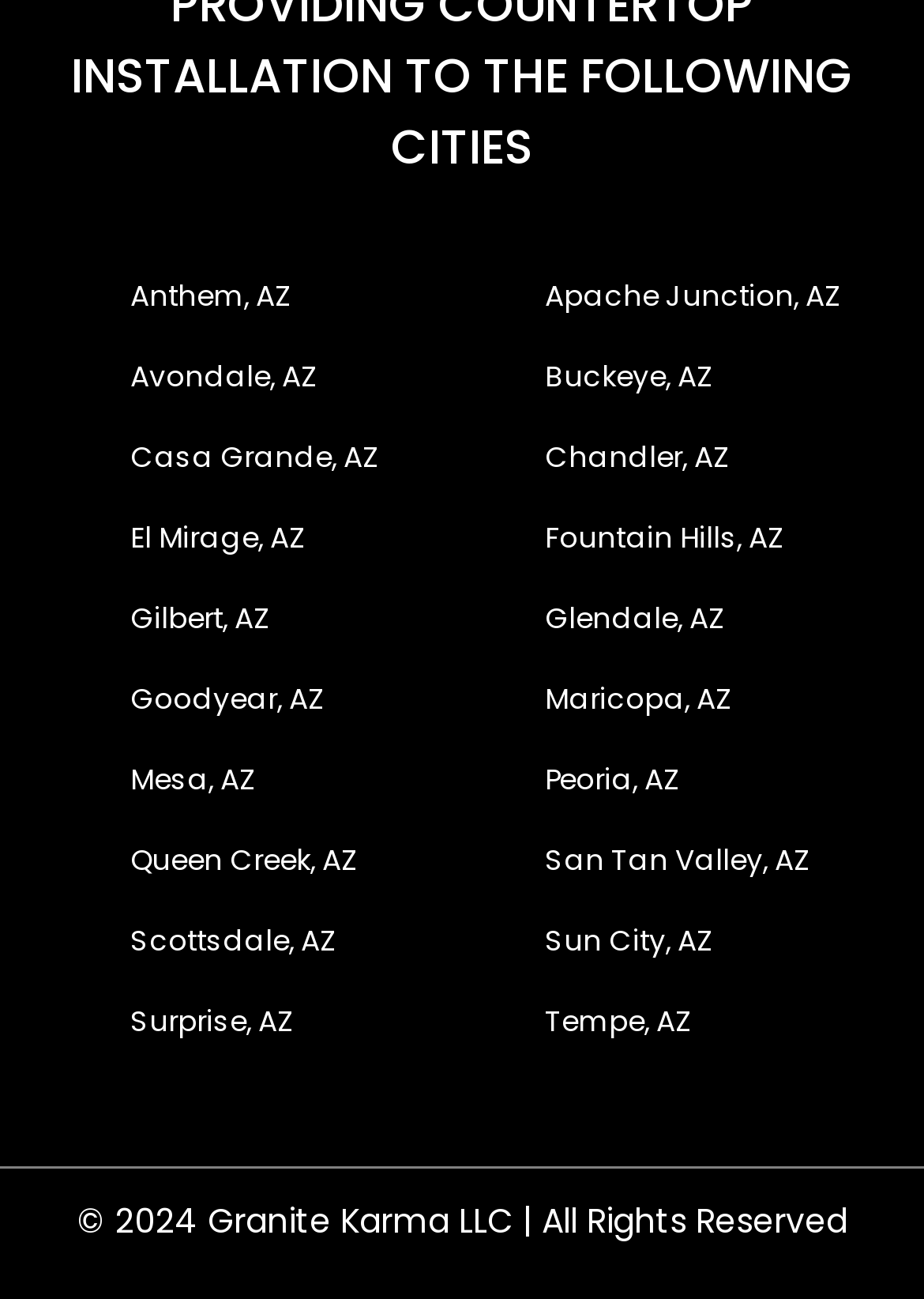What is the last city listed on this webpage?
With the help of the image, please provide a detailed response to the question.

I looked at the list of links on the webpage and found that the last city listed is Tempe, AZ, which is located at the bottom of the list.